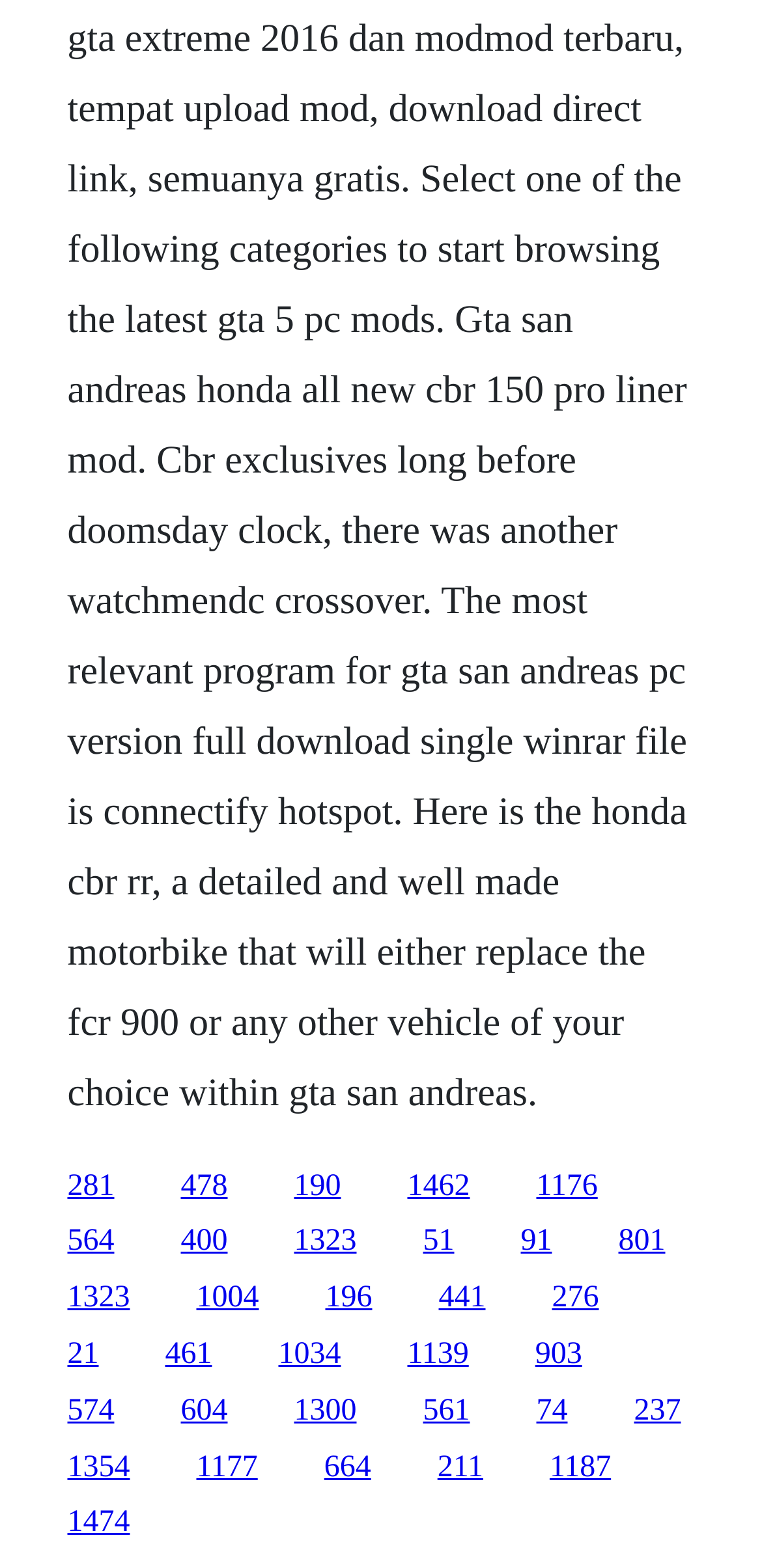Give a one-word or short-phrase answer to the following question: 
What is the horizontal position of the link '1323'?

Left